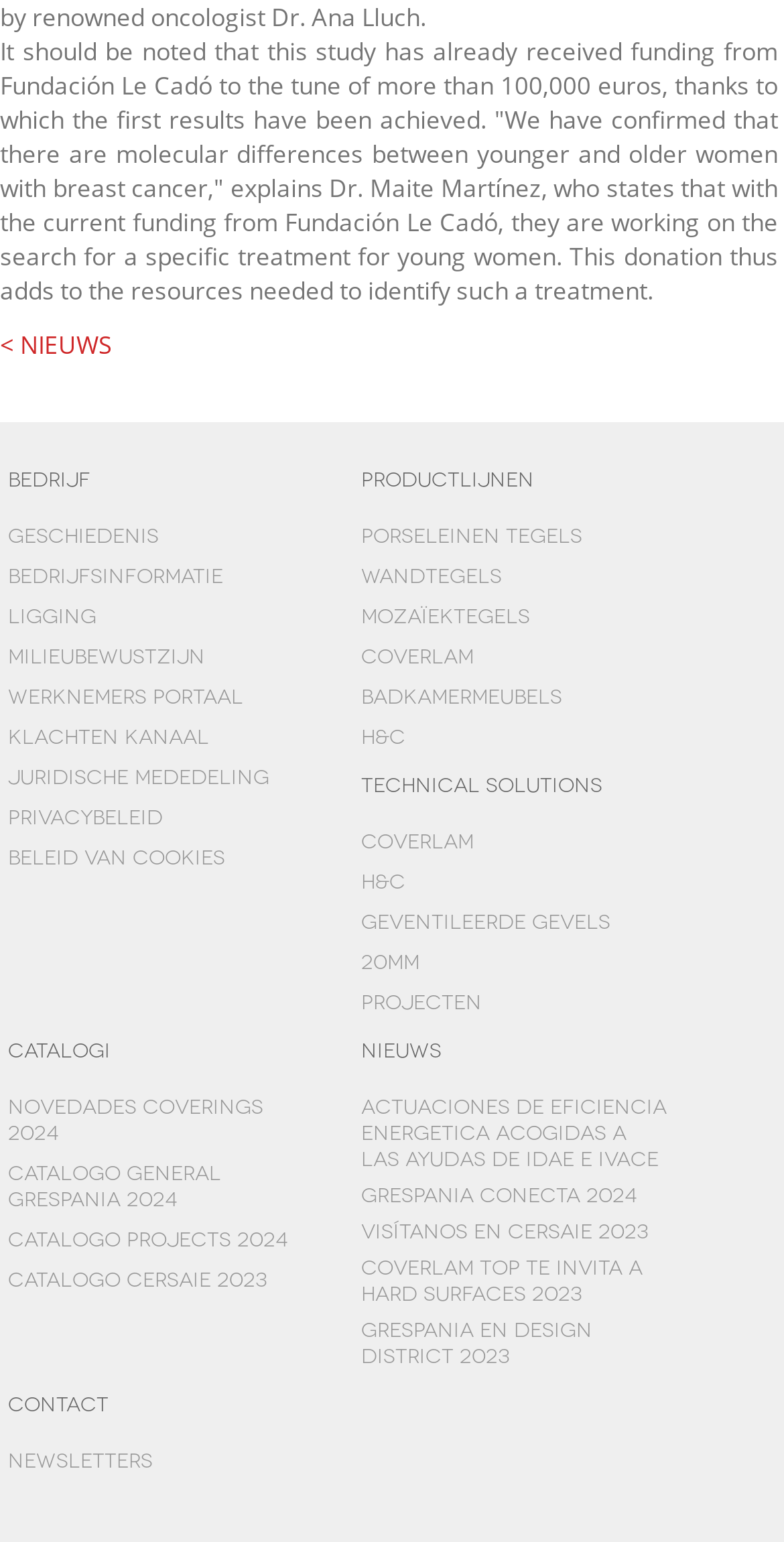What is the main topic of the webpage?
Please interpret the details in the image and answer the question thoroughly.

The main topic of the webpage is breast cancer research, as indicated by the text 'We have confirmed that there are molecular differences between younger and older women with breast cancer'.